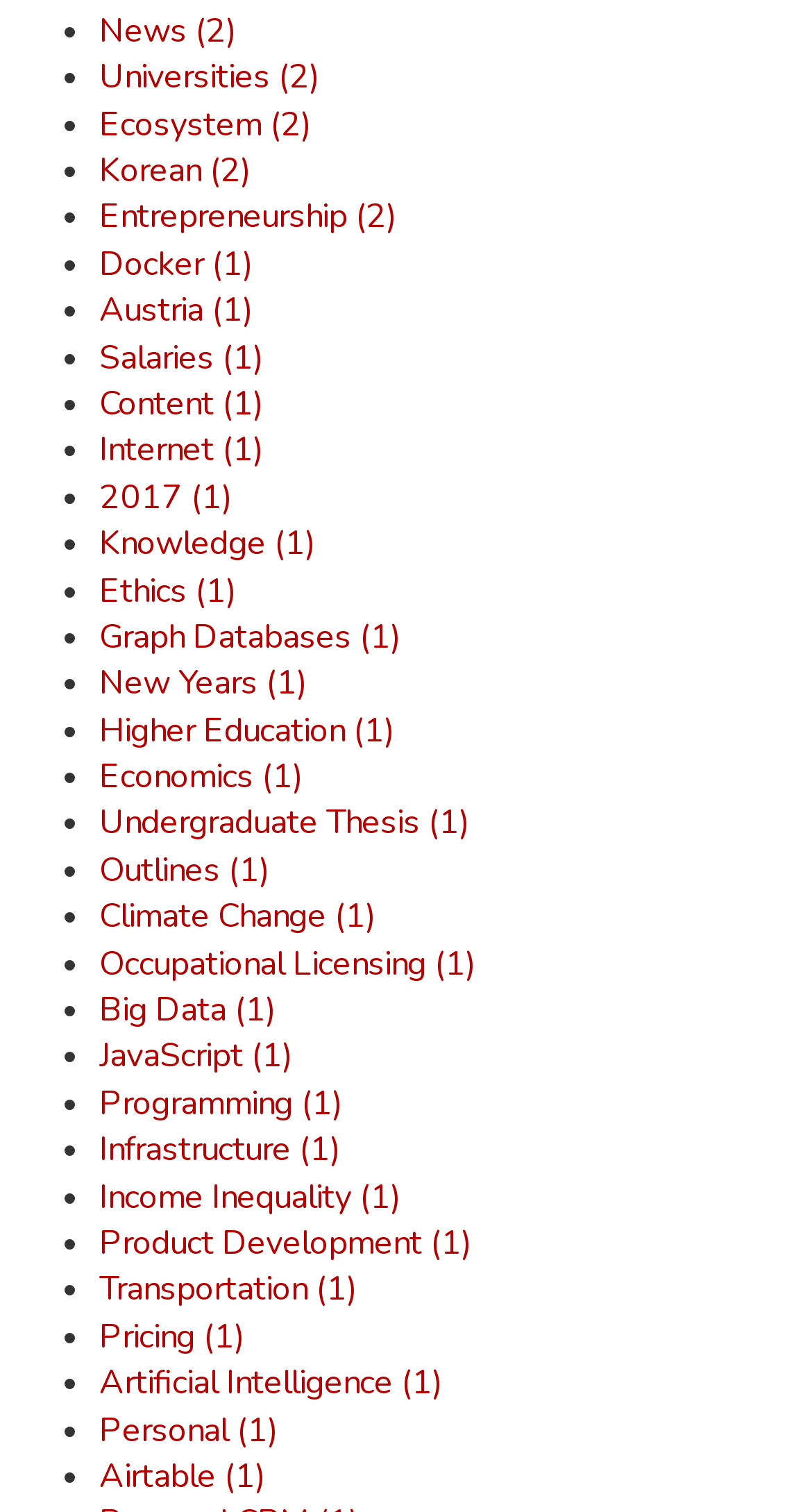How many links are there on the webpage?
Look at the image and answer the question using a single word or phrase.

36